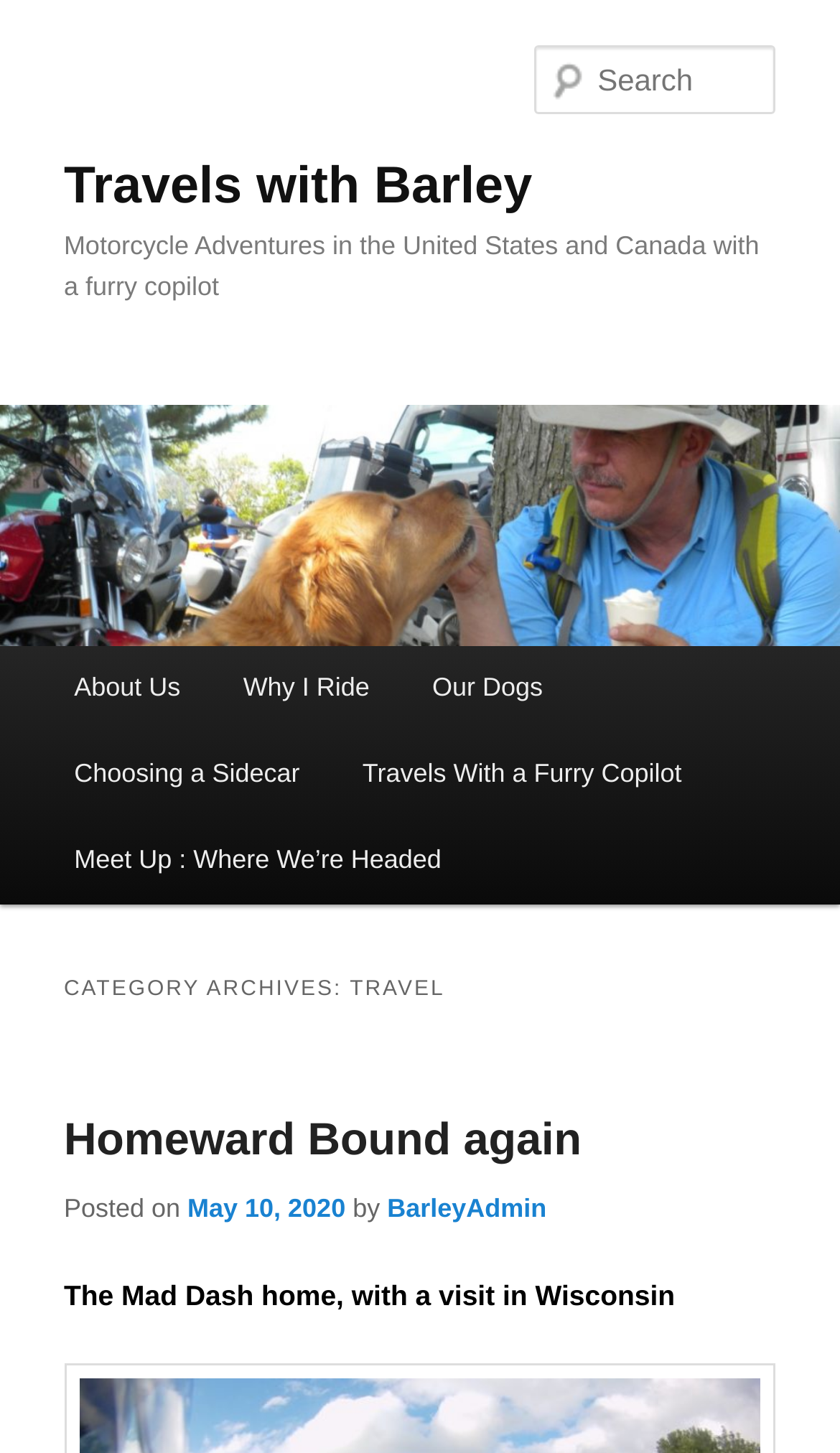What is the name of the furry copilot?
Using the visual information from the image, give a one-word or short-phrase answer.

Barley